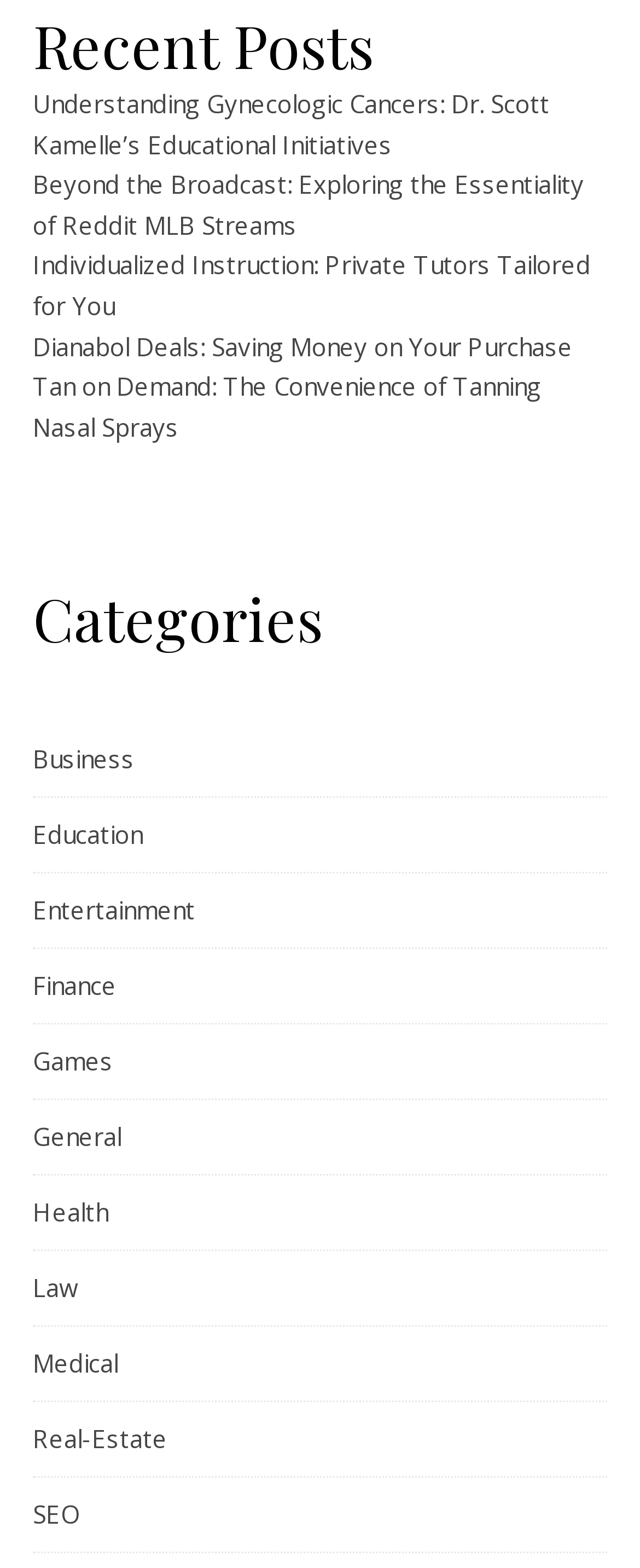Please find the bounding box coordinates of the element that you should click to achieve the following instruction: "view recent posts". The coordinates should be presented as four float numbers between 0 and 1: [left, top, right, bottom].

[0.051, 0.003, 0.949, 0.053]